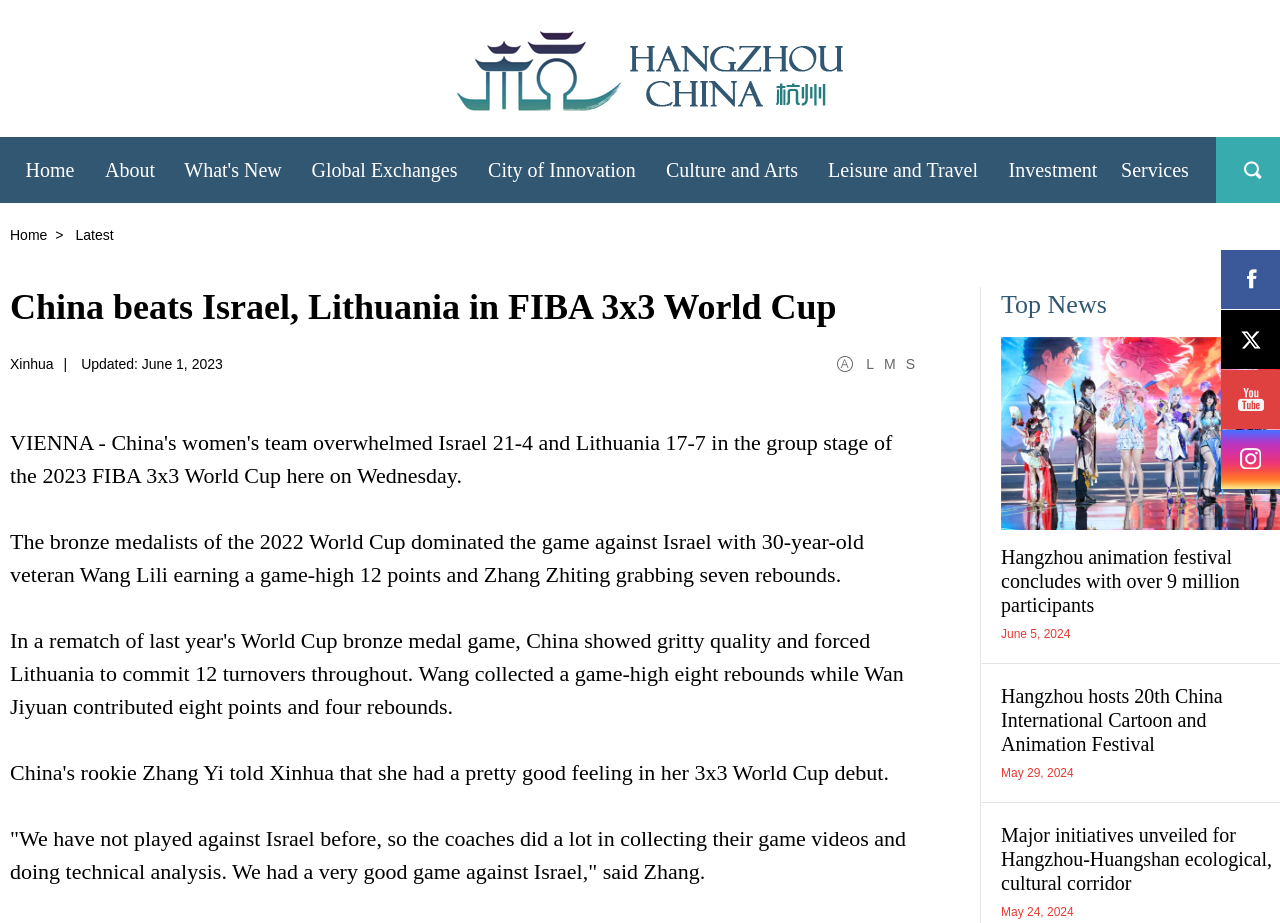Please identify the bounding box coordinates of the element I need to click to follow this instruction: "view latest news".

[0.056, 0.246, 0.089, 0.263]